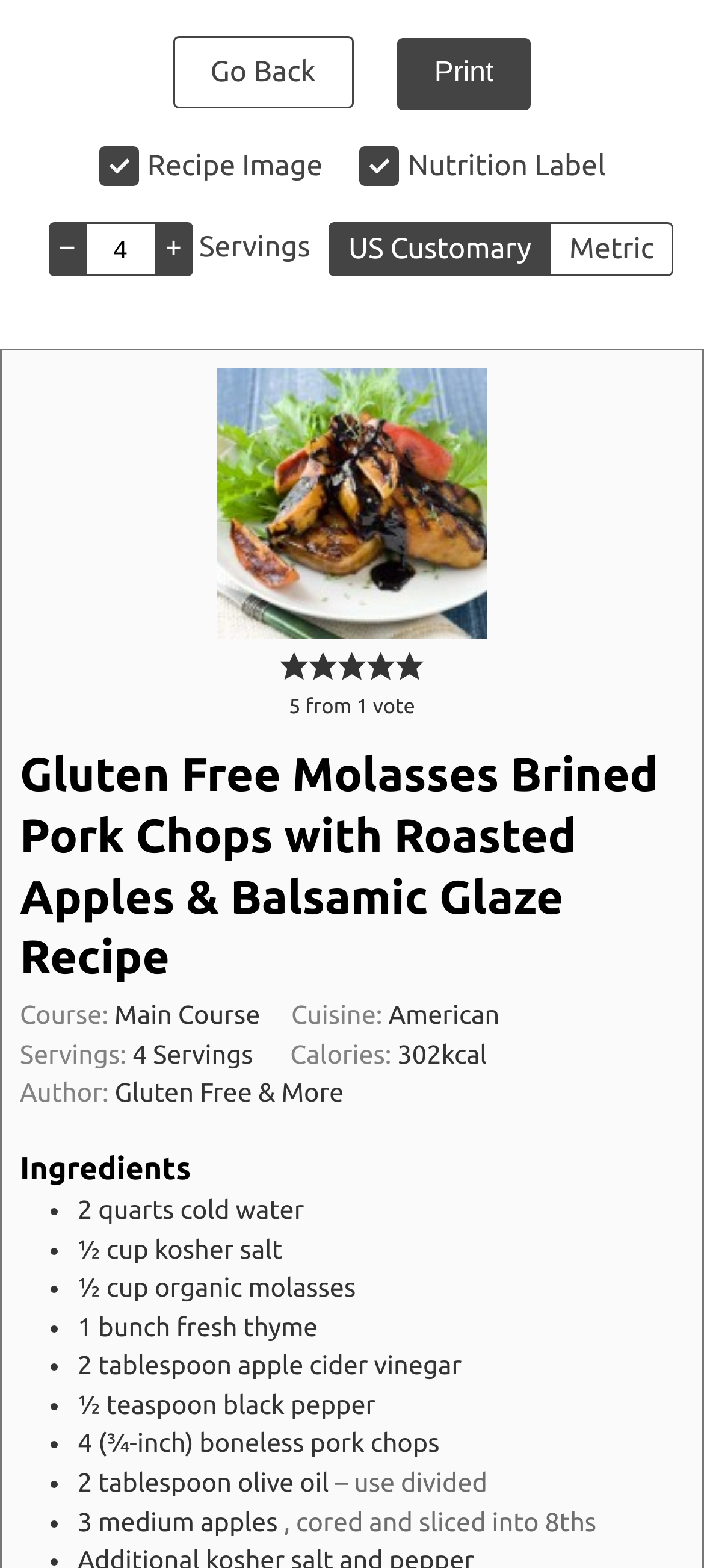What is the unit of the 'cold water' ingredient?
Using the visual information from the image, give a one-word or short-phrase answer.

quarts